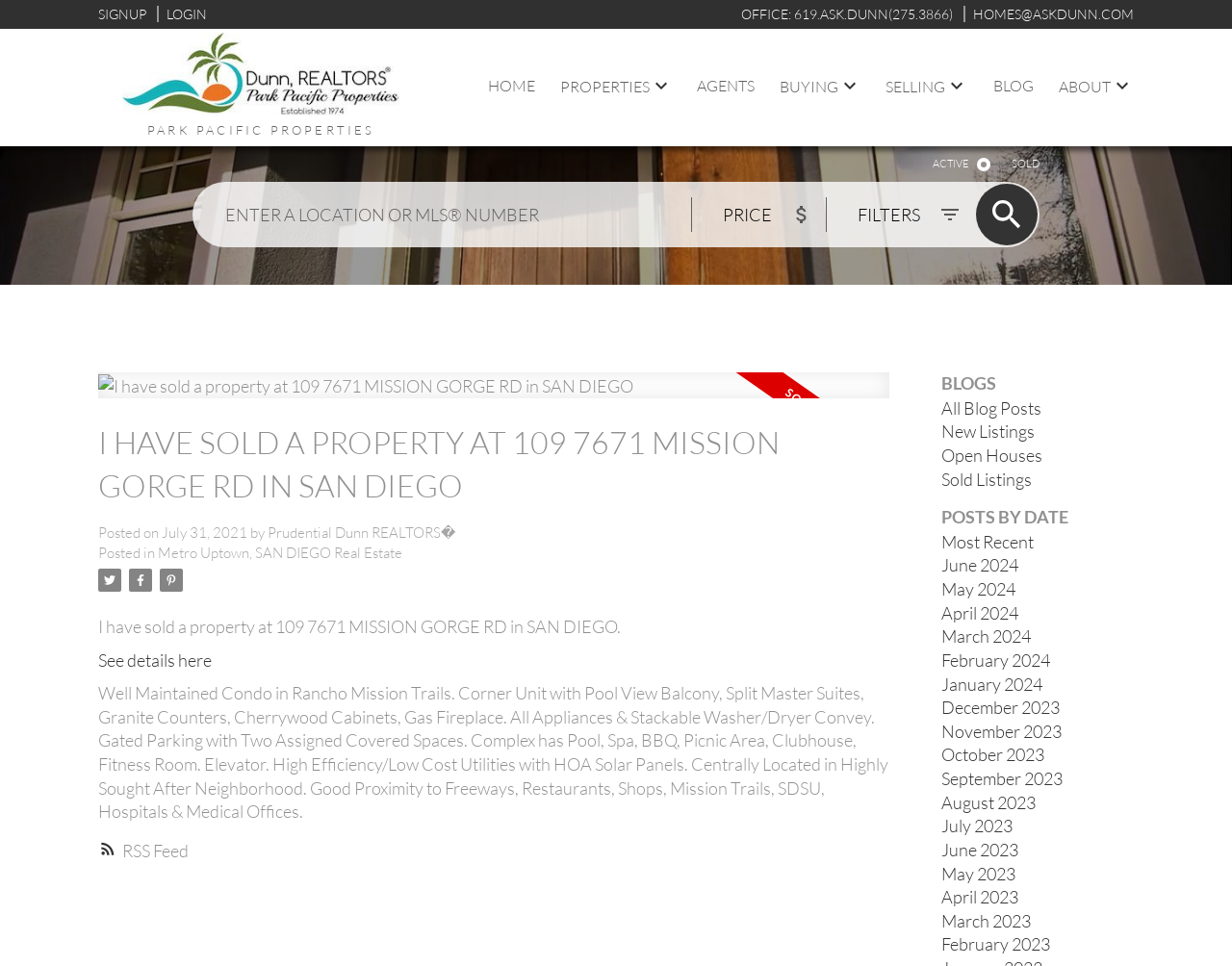Find the bounding box coordinates of the element to click in order to complete the given instruction: "View the property details."

[0.08, 0.672, 0.172, 0.694]